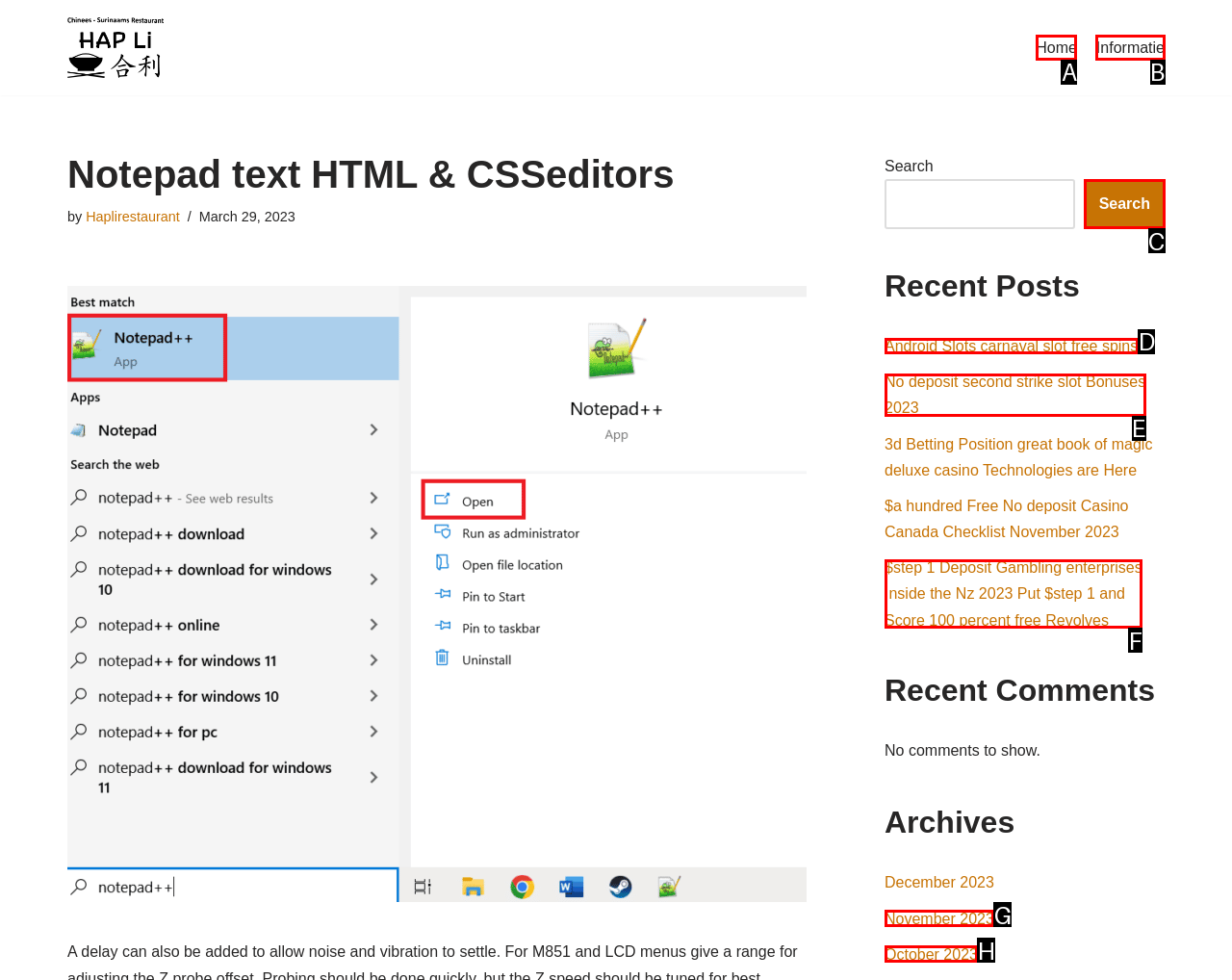Which lettered option should I select to achieve the task: Visit 'Next Sunday at OLM' according to the highlighted elements in the screenshot?

None